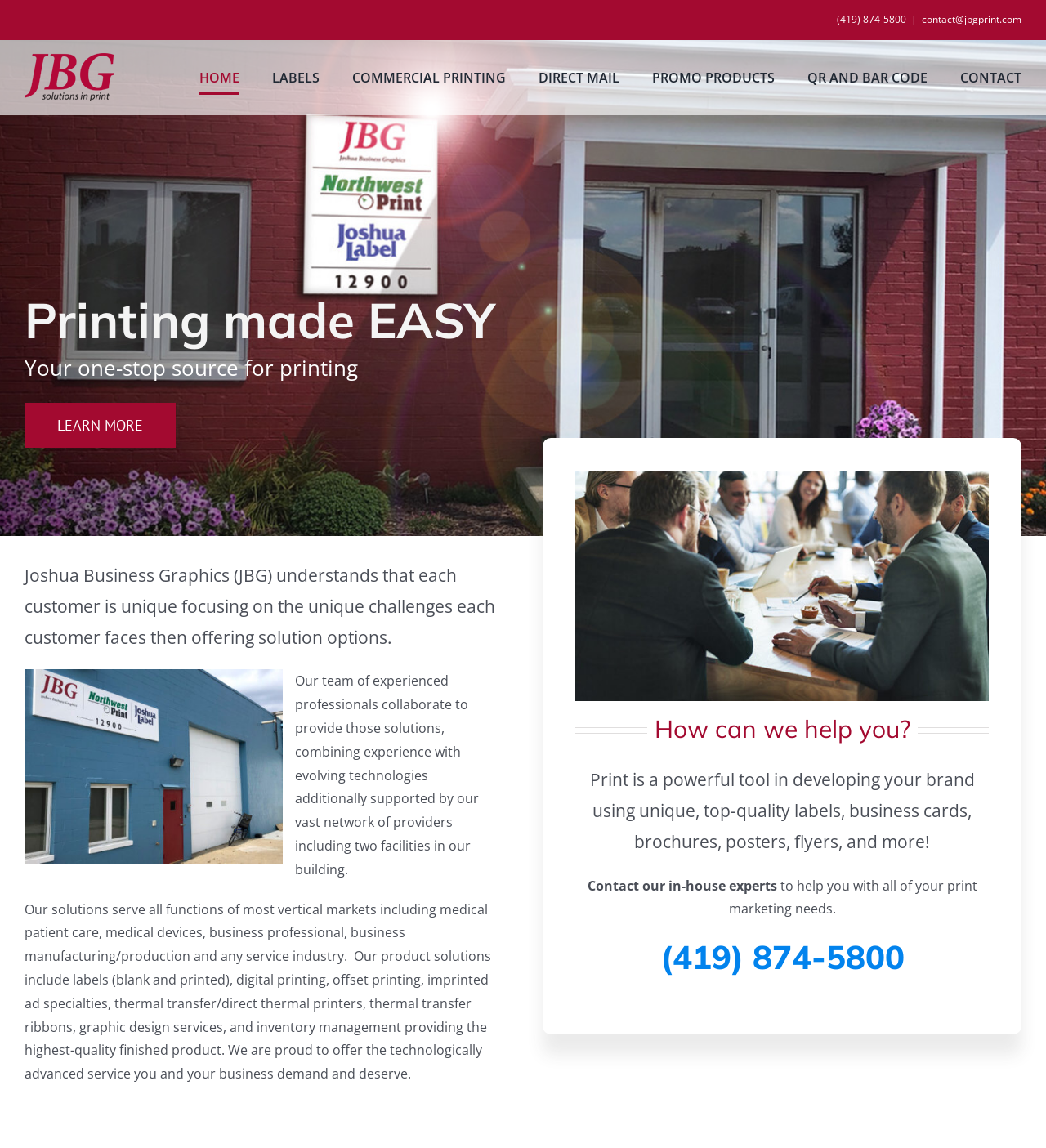Describe all visible elements and their arrangement on the webpage.

The webpage is about JBG Printing, a company that offers printing services. At the top right corner, there is a contact information section with a phone number, an email address, and a separator line. Below this section, there is a logo of JBG Printers on the top left corner.

The main menu navigation is located below the logo, with seven links: HOME, LABELS, COMMERCIAL PRINTING, DIRECT MAIL, PROMO PRODUCTS, QR AND BAR CODE, and CONTACT.

The main content of the webpage is divided into several sections. The first section has a heading "Printing made EASY" and a subheading "Your one-stop source for printing" on the top left corner. Below this, there is a "LEARN MORE" link. The company's mission statement is described in a paragraph below, stating that they understand each customer's unique challenges and offer solution options.

The next section describes the company's team and capabilities, stating that they have experienced professionals who collaborate to provide solutions, combining experience with evolving technologies. This section also mentions that their solutions serve various vertical markets, including medical, business, and service industries.

Below this, there is a section describing the company's product solutions, including labels, digital printing, offset printing, and more. This section also mentions that they offer inventory management and provide high-quality finished products.

On the right side of the webpage, there is an image, and below it, there is a section with a heading "How can we help you?" This section describes the power of print in developing a brand, and encourages users to contact their in-house experts for print marketing needs.

At the bottom of the webpage, there is a section with a phone number and a "Go to Top" link on the bottom right corner.